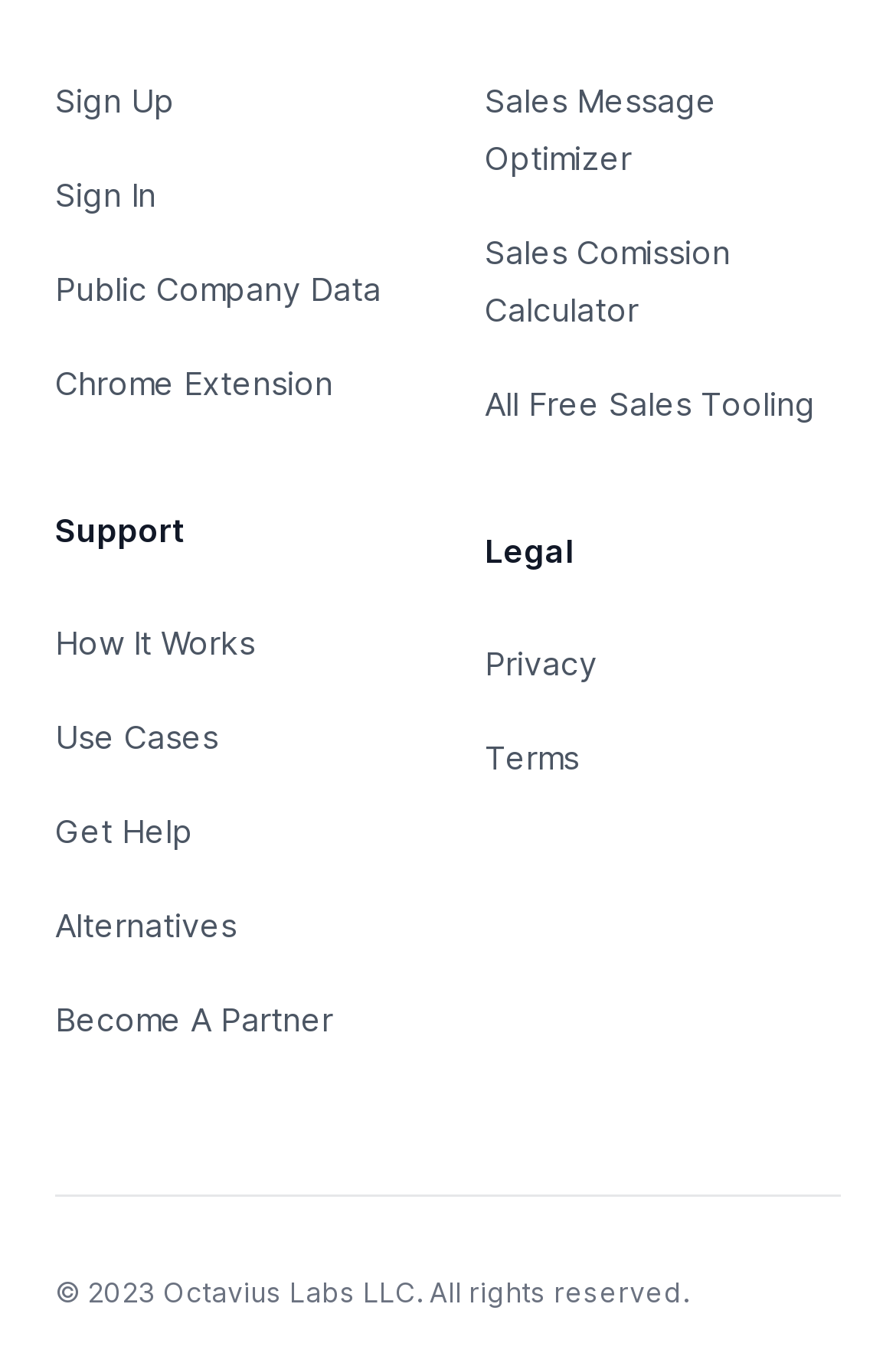Please mark the bounding box coordinates of the area that should be clicked to carry out the instruction: "Install the Chrome extension".

[0.062, 0.265, 0.372, 0.294]